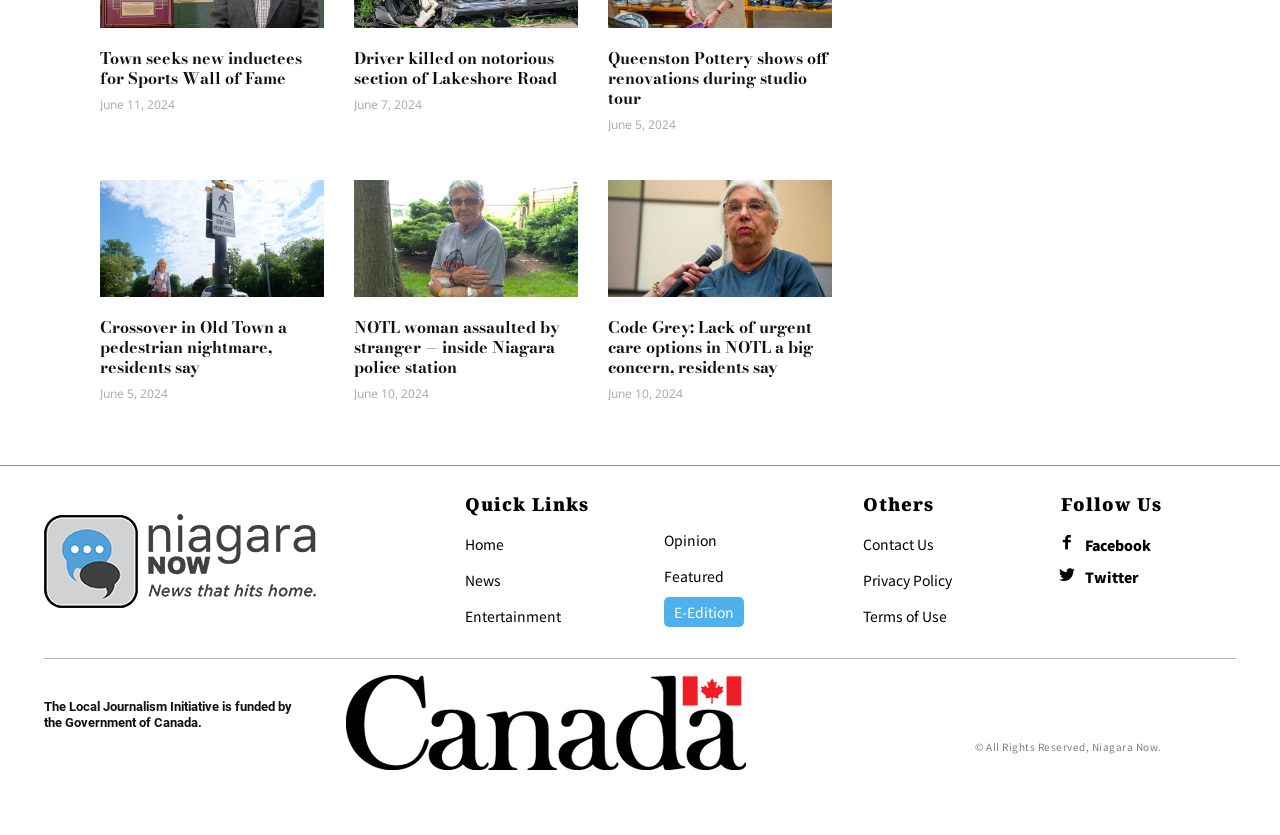Answer the question below using just one word or a short phrase: 
What is the date of the article 'Town seeks new inductees for Sports Wall of Fame'?

June 11, 2024